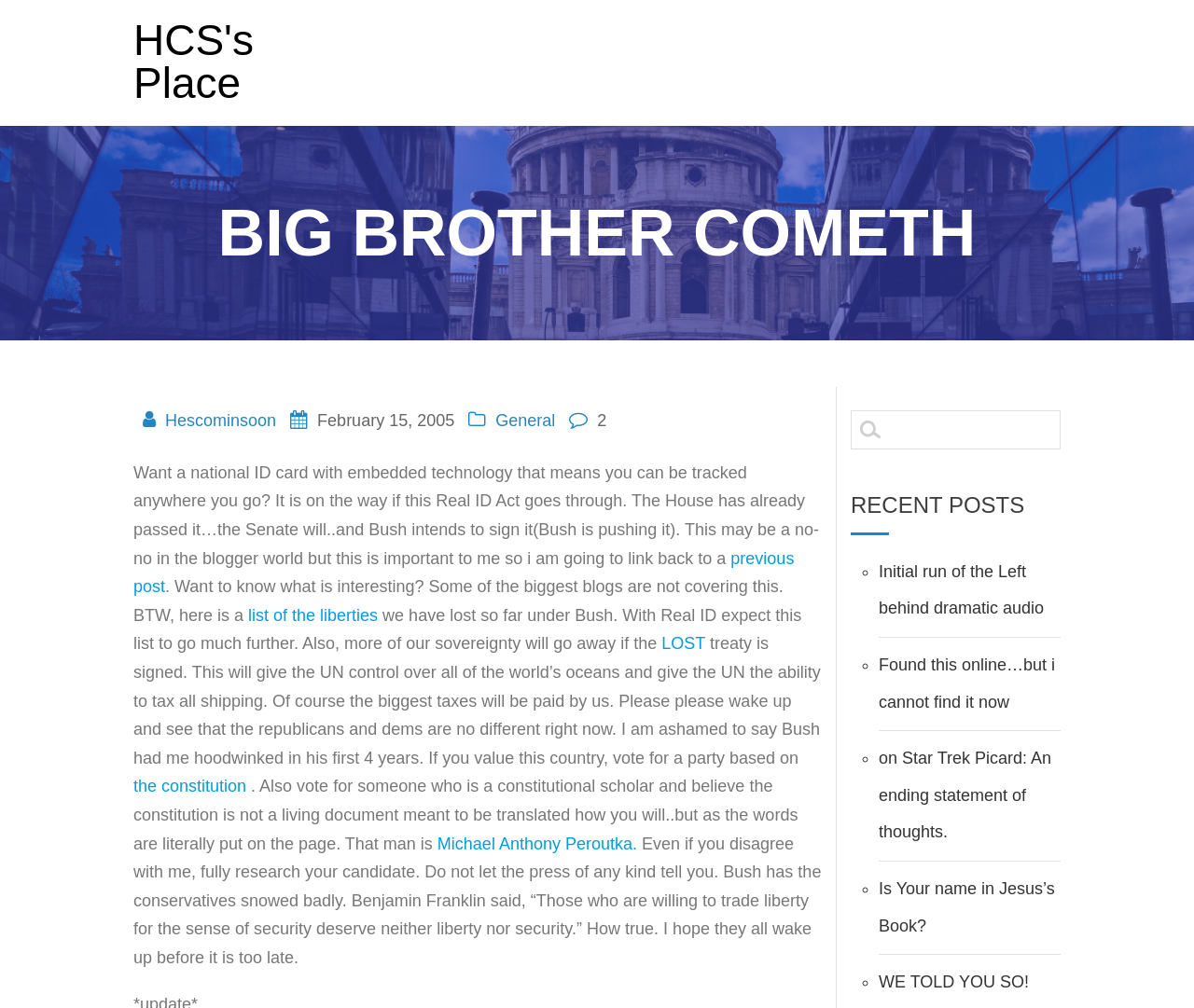What is the purpose of the search box?
Look at the image and answer the question with a single word or phrase.

To search the website